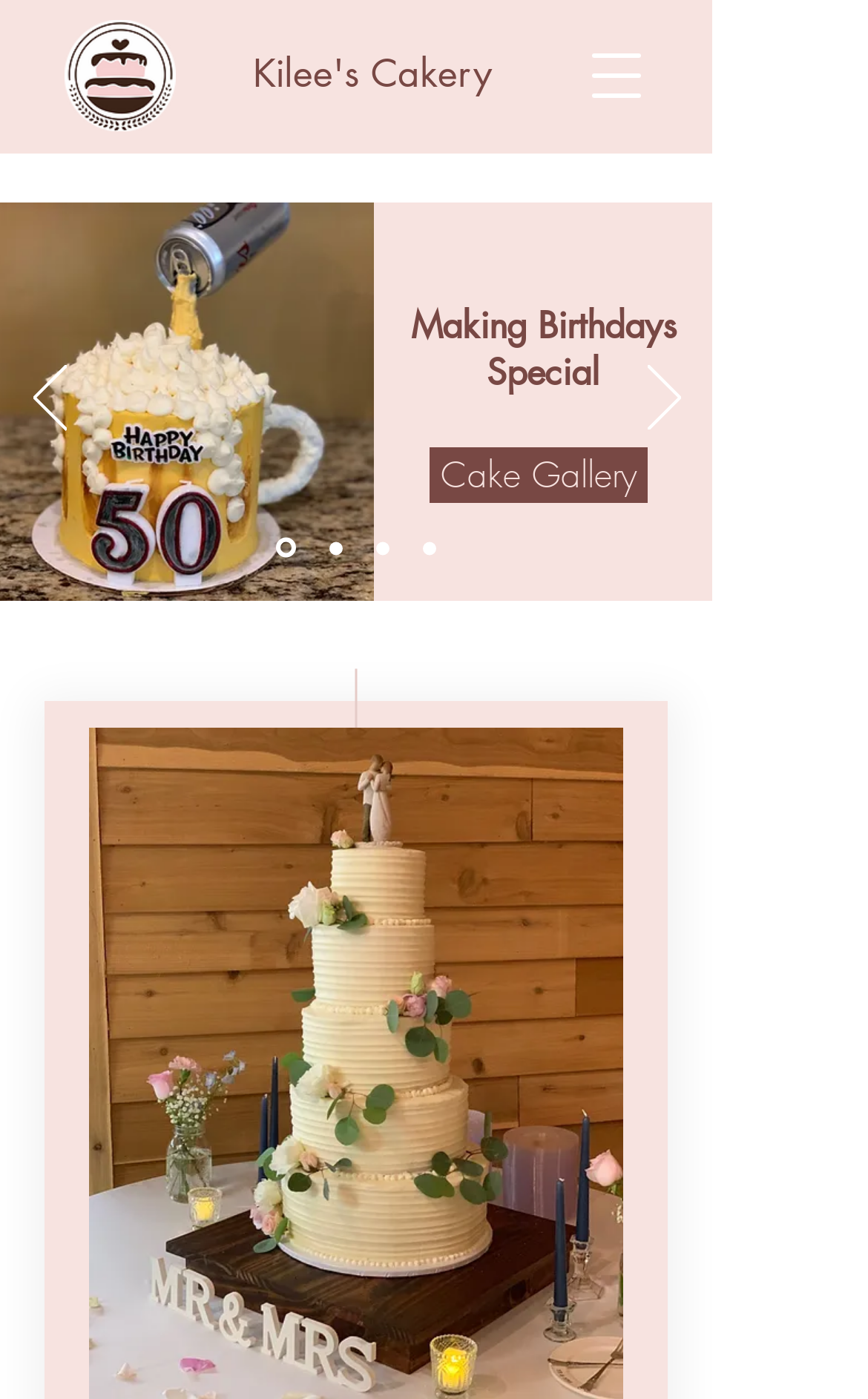Please provide a brief answer to the question using only one word or phrase: 
How many slides are there in the slideshow?

4